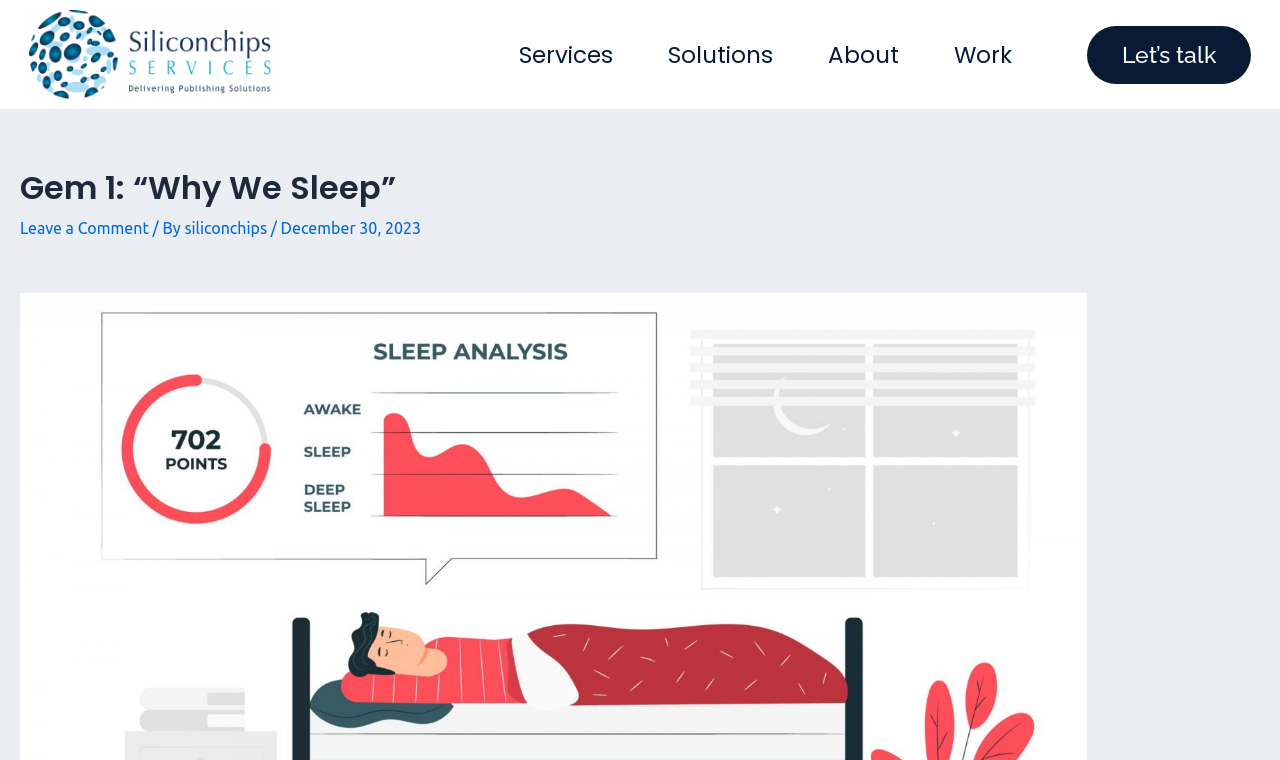What is the first navigation link?
Refer to the image and respond with a one-word or short-phrase answer.

Services